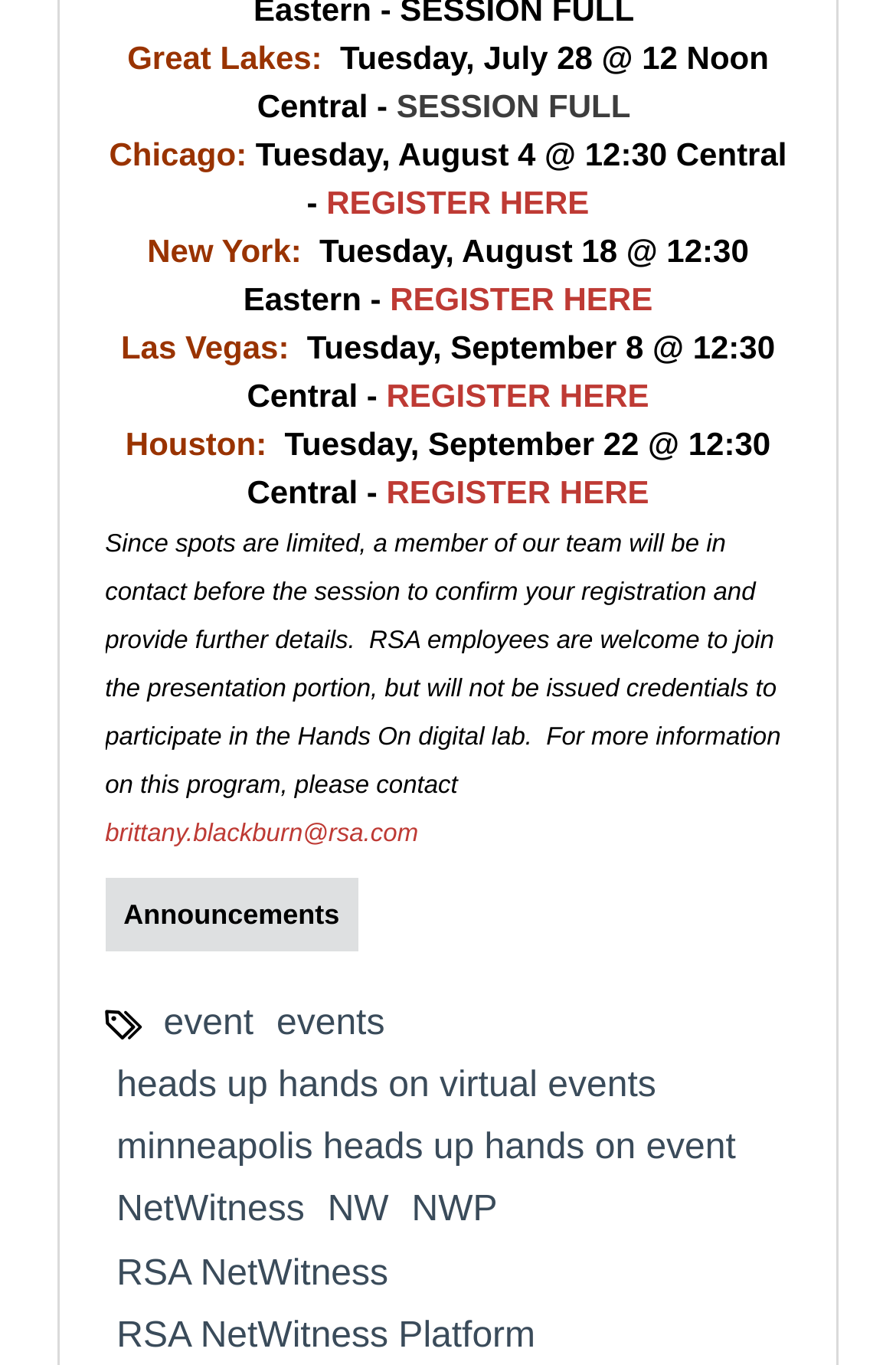What is the event on Tuesday, July 28?
Please answer the question with a detailed response using the information from the screenshot.

Based on the static text 'Tuesday, July 28 @ 12 Noon Central -' at the top of the webpage, it appears that there is an event scheduled for 12 Noon Central on Tuesday, July 28.